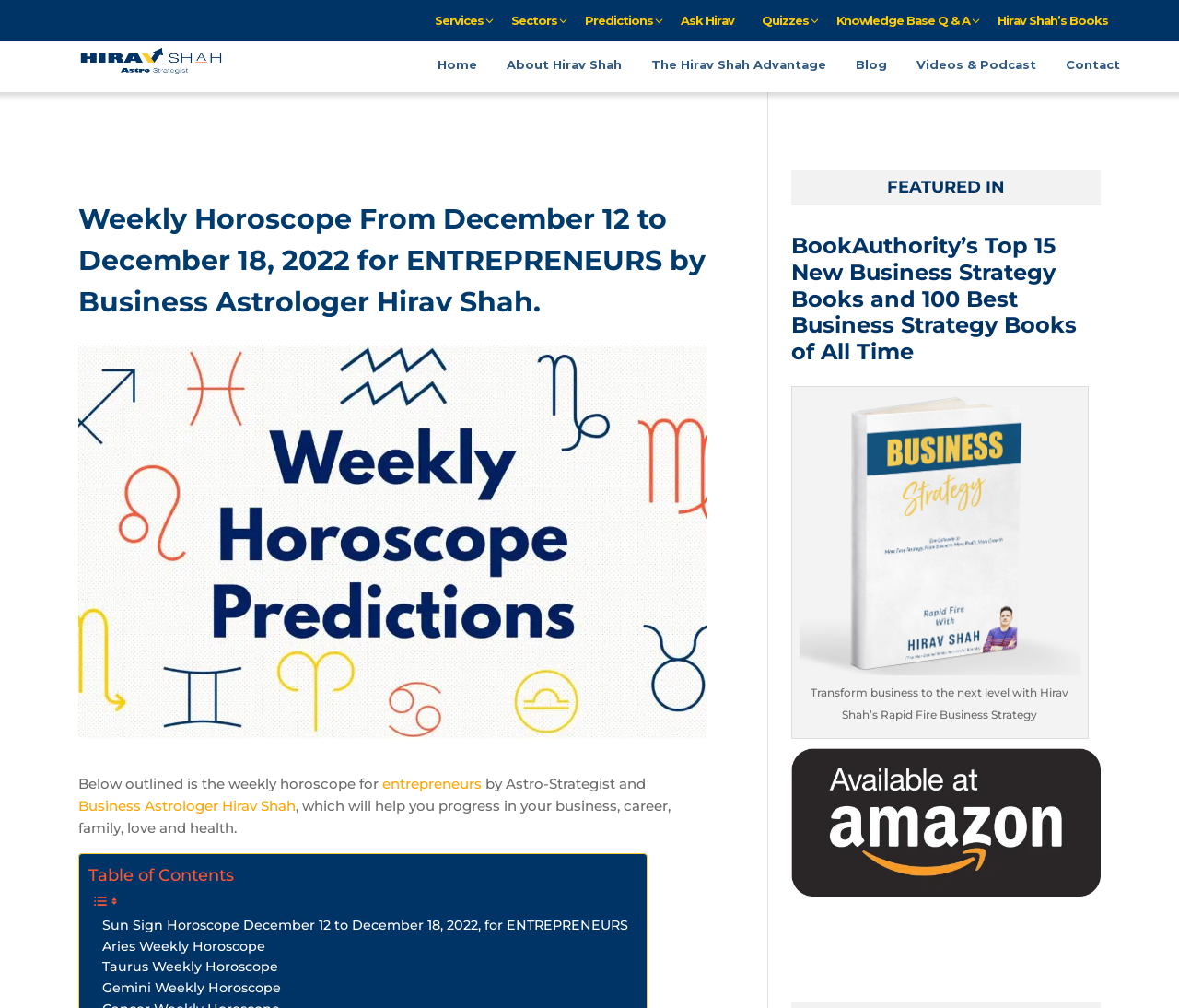Please find the bounding box for the following UI element description. Provide the coordinates in (top-left x, top-left y, bottom-right x, bottom-right y) format, with values between 0 and 1: Contact

[0.904, 0.058, 0.95, 0.07]